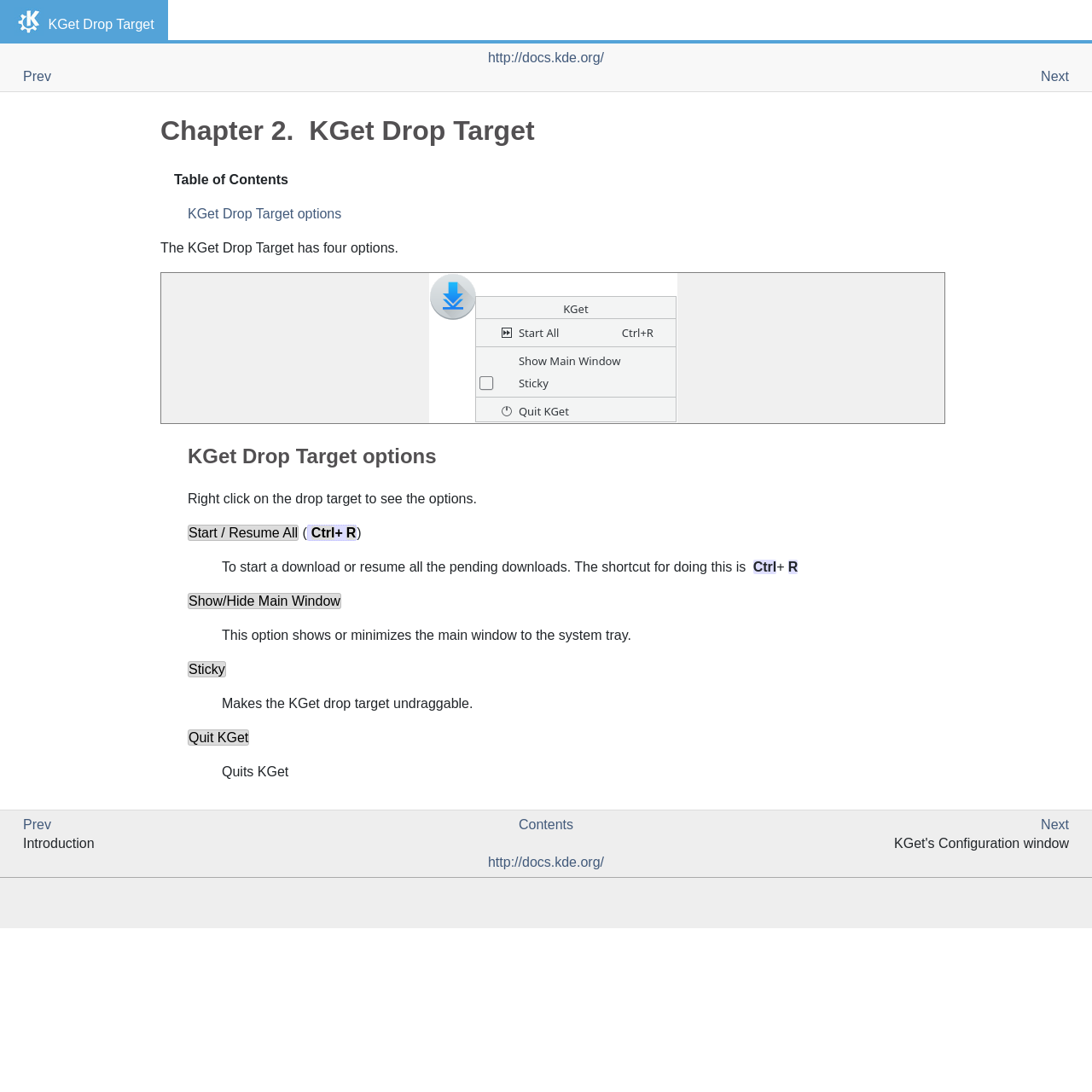Please find the bounding box for the following UI element description. Provide the coordinates in (top-left x, top-left y, bottom-right x, bottom-right y) format, with values between 0 and 1: KGet Drop Target options

[0.172, 0.189, 0.313, 0.202]